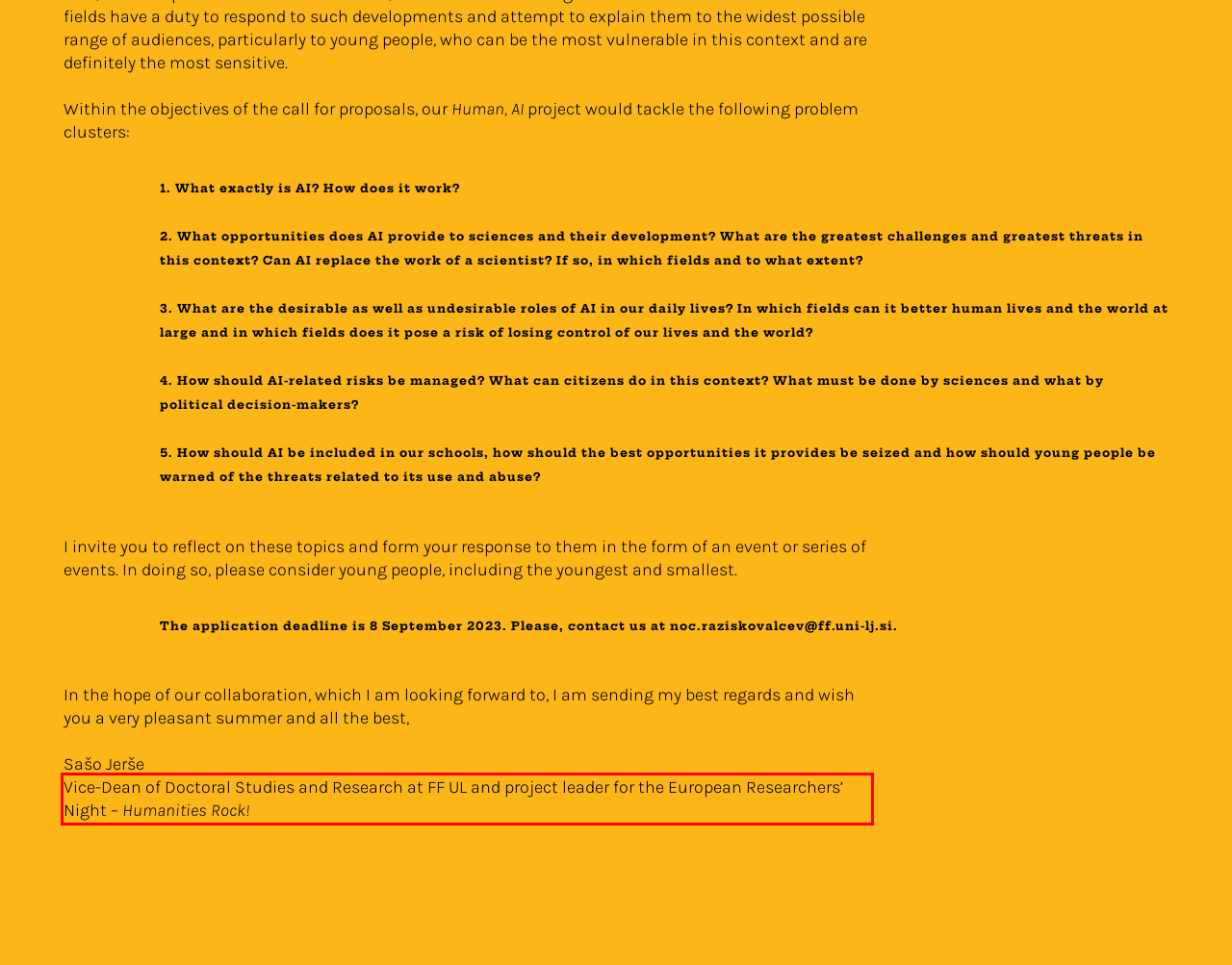Given a screenshot of a webpage with a red bounding box, extract the text content from the UI element inside the red bounding box.

Vice-Dean of Doctoral Studies and Research at FF UL and project leader for the European Researchers’ Night – Humanities Rock!